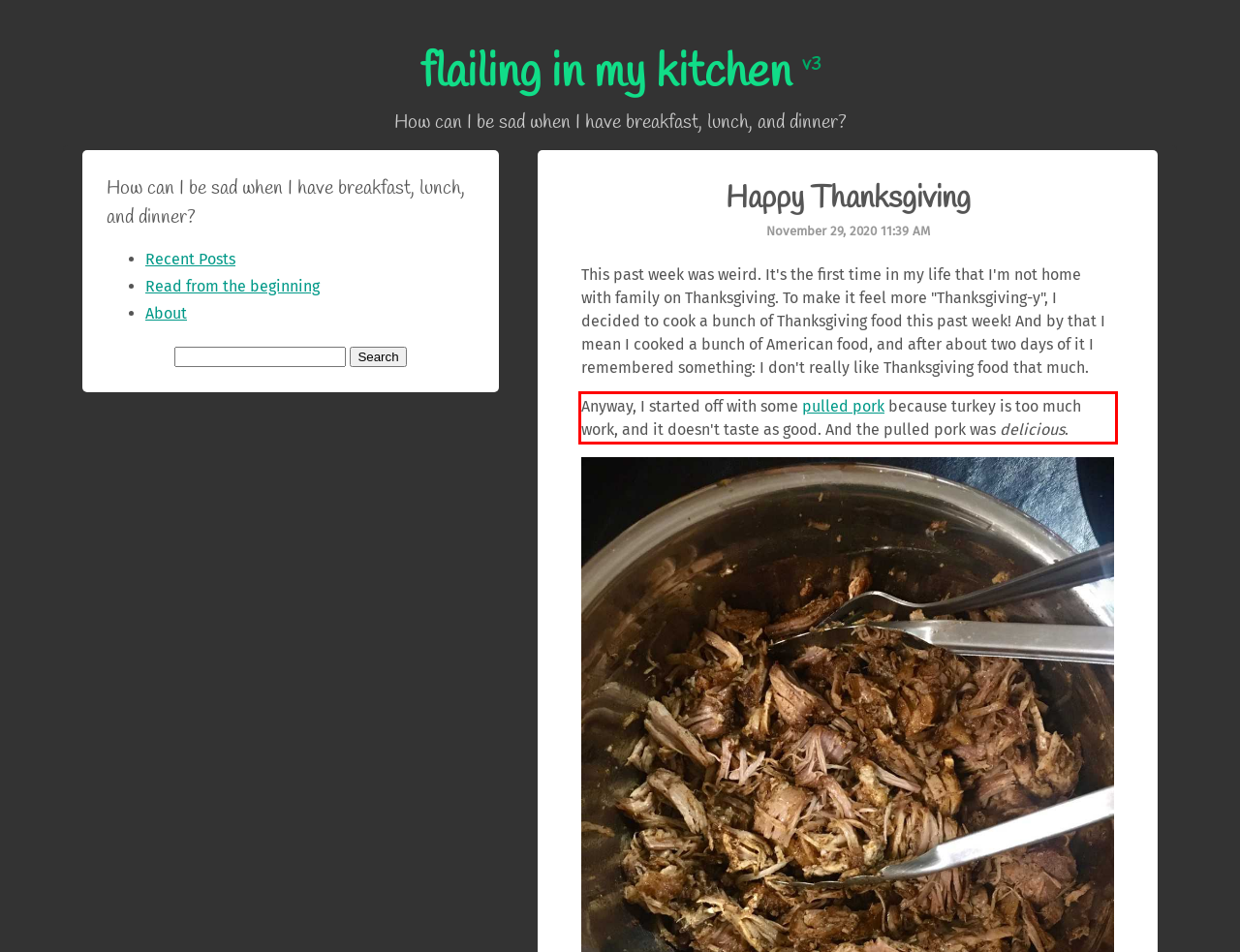Using the provided screenshot of a webpage, recognize and generate the text found within the red rectangle bounding box.

Anyway, I started off with some pulled pork because turkey is too much work, and it doesn't taste as good. And the pulled pork was delicious.